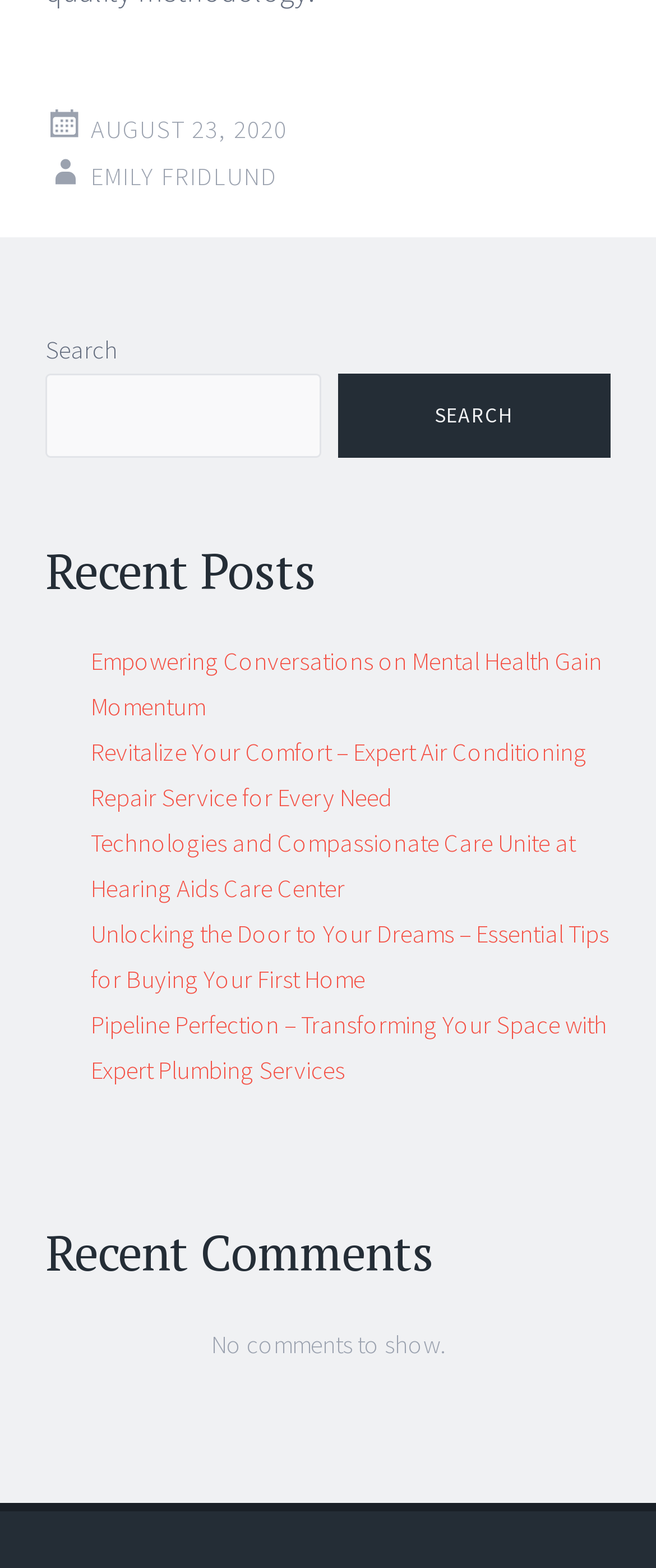Identify the bounding box coordinates of the clickable region necessary to fulfill the following instruction: "read recent post". The bounding box coordinates should be four float numbers between 0 and 1, i.e., [left, top, right, bottom].

[0.138, 0.411, 0.918, 0.46]